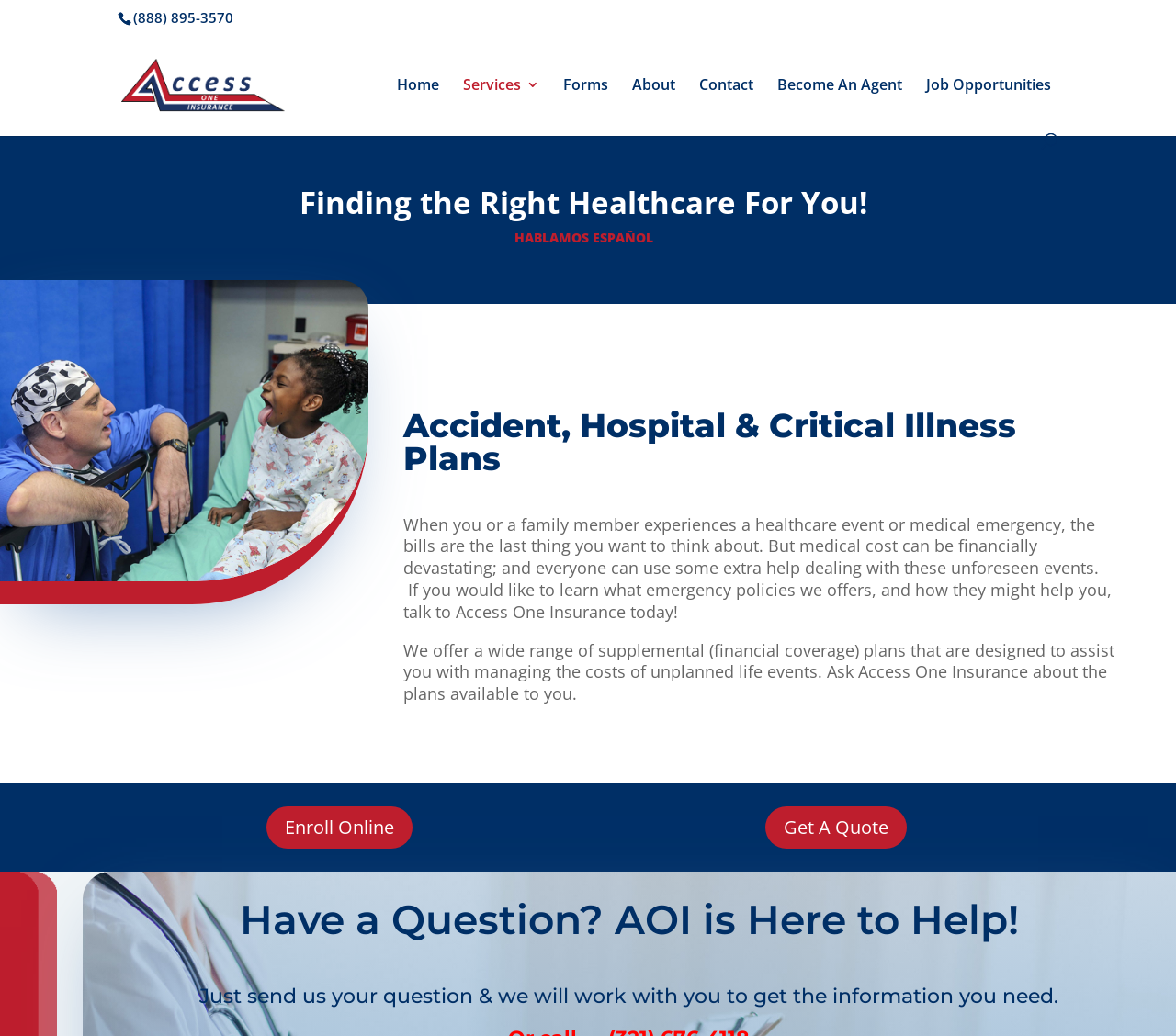What is the purpose of the supplemental plans offered by Access One Insurance & Tax? Please answer the question using a single word or phrase based on the image.

To assist with managing the costs of unplanned life events